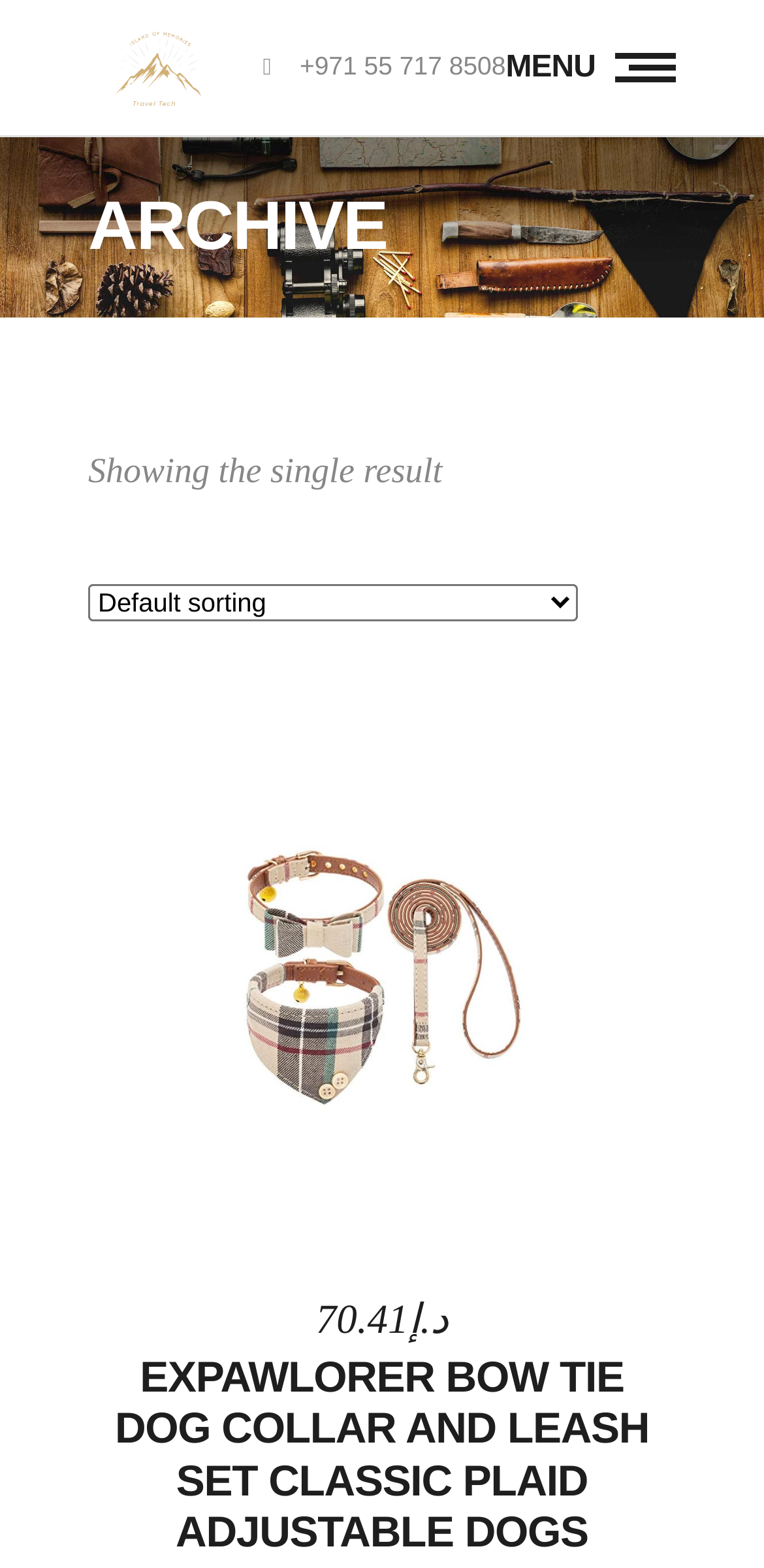Using the details from the image, please elaborate on the following question: What is the archive title?

I found the archive title by looking at the heading element with the text 'ARCHIVE' located at the top of the webpage, with a bounding box of [0.115, 0.121, 0.885, 0.169].